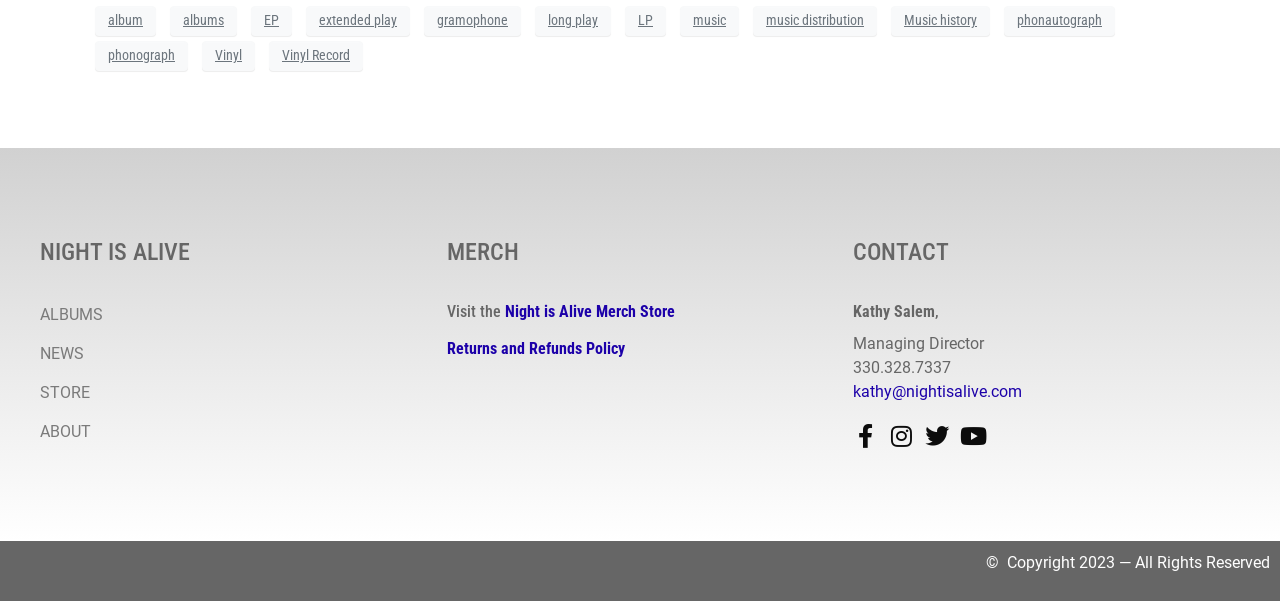Please identify the bounding box coordinates of the clickable area that will fulfill the following instruction: "contact Kathy Salem". The coordinates should be in the format of four float numbers between 0 and 1, i.e., [left, top, right, bottom].

[0.667, 0.636, 0.799, 0.668]